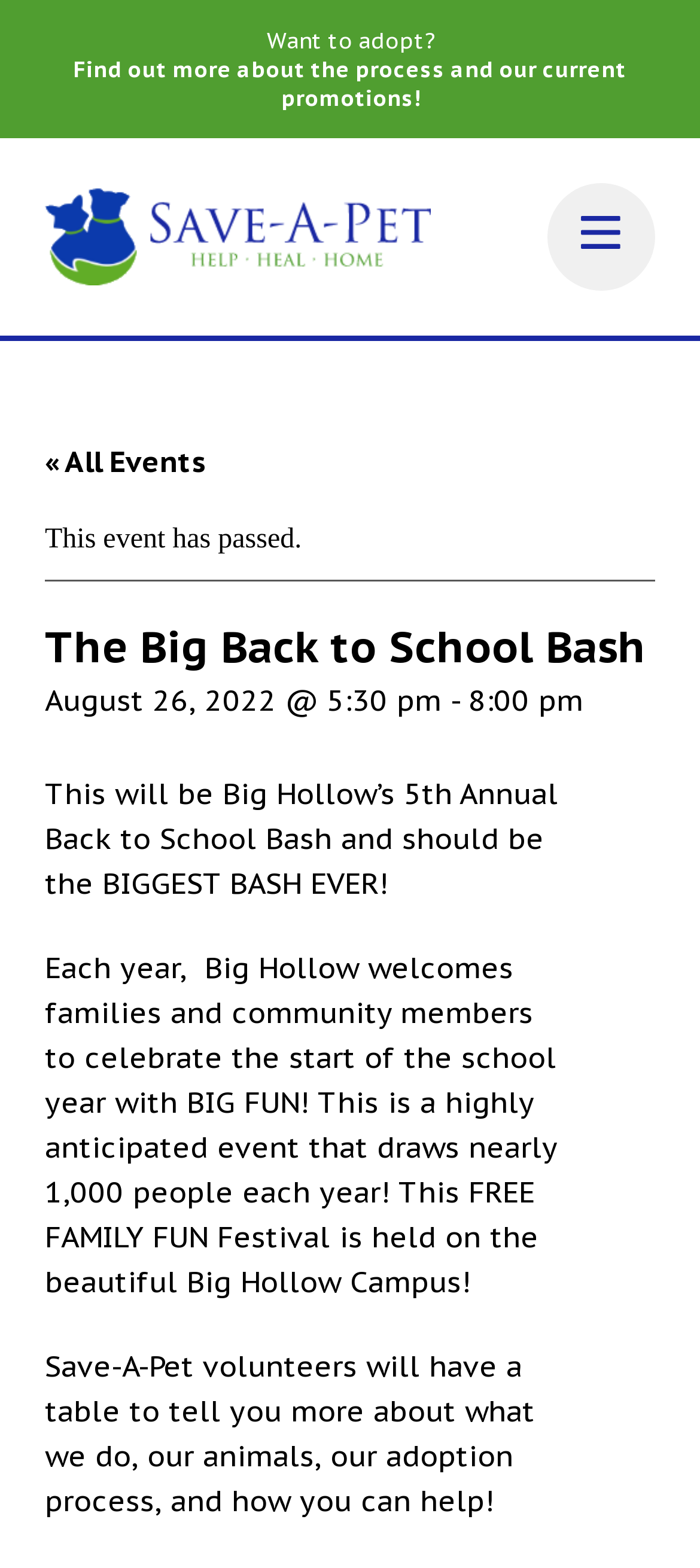Can you find the bounding box coordinates for the UI element given this description: "View Menu"? Provide the coordinates as four float numbers between 0 and 1: [left, top, right, bottom].

[0.782, 0.117, 0.936, 0.186]